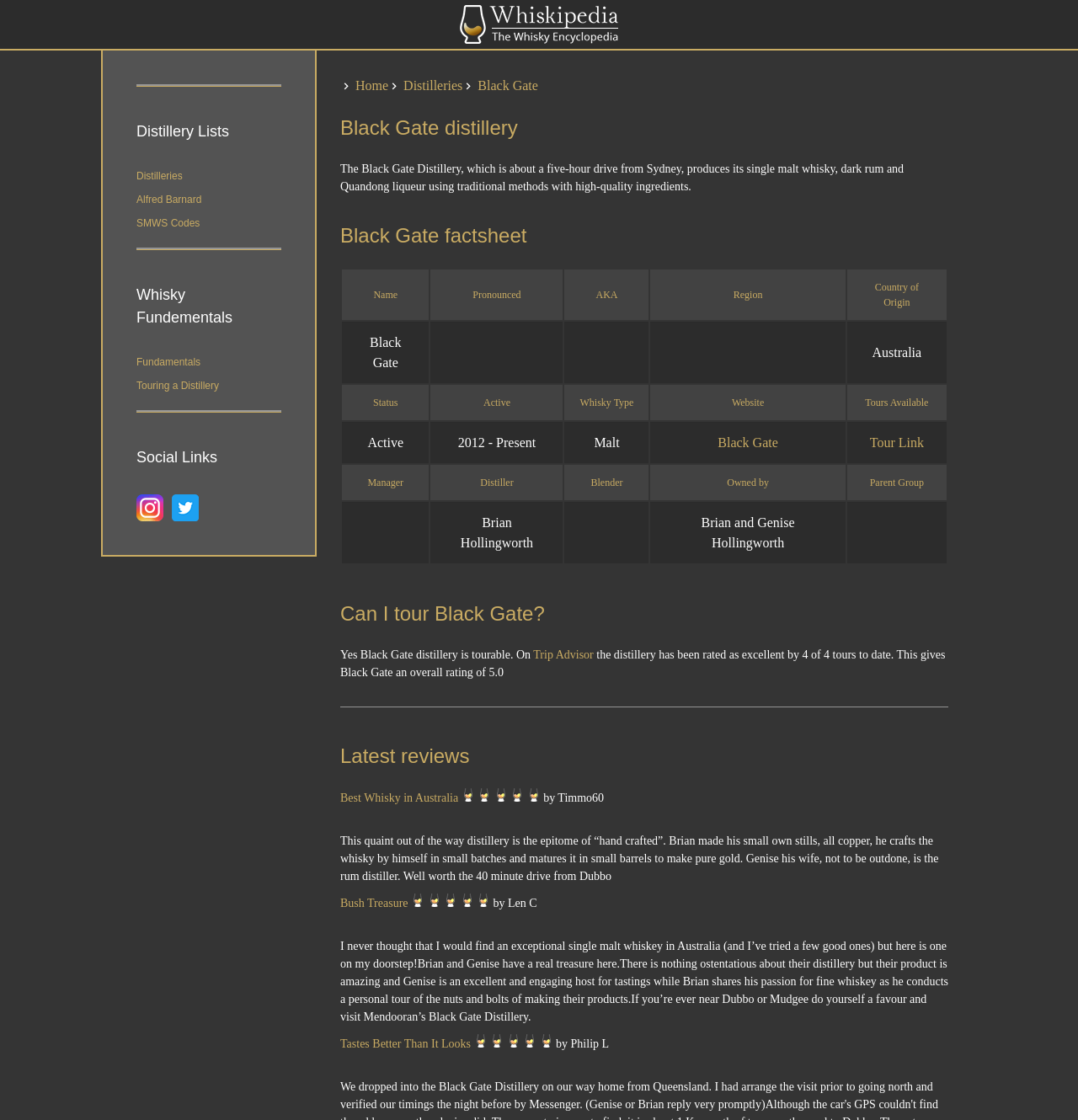What is the rating of Black Gate distillery on Trip Advisor?
Your answer should be a single word or phrase derived from the screenshot.

5.0